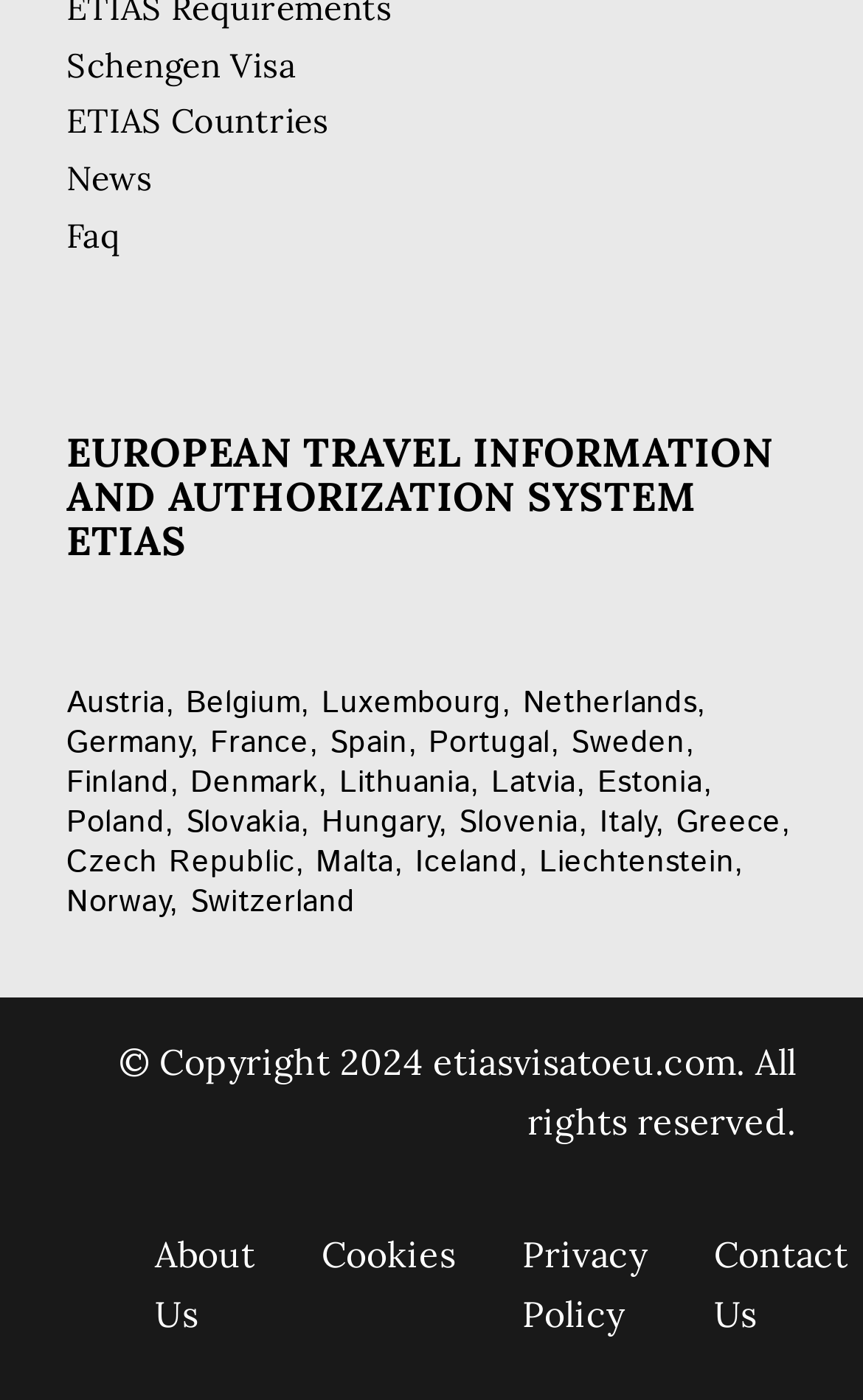What is the copyright year mentioned on the webpage?
Deliver a detailed and extensive answer to the question.

I found the copyright information in the StaticText element with the text '© Copyright 2024 etiasvisatoeu.com. All rights reserved.', which indicates that the copyright year is 2024.